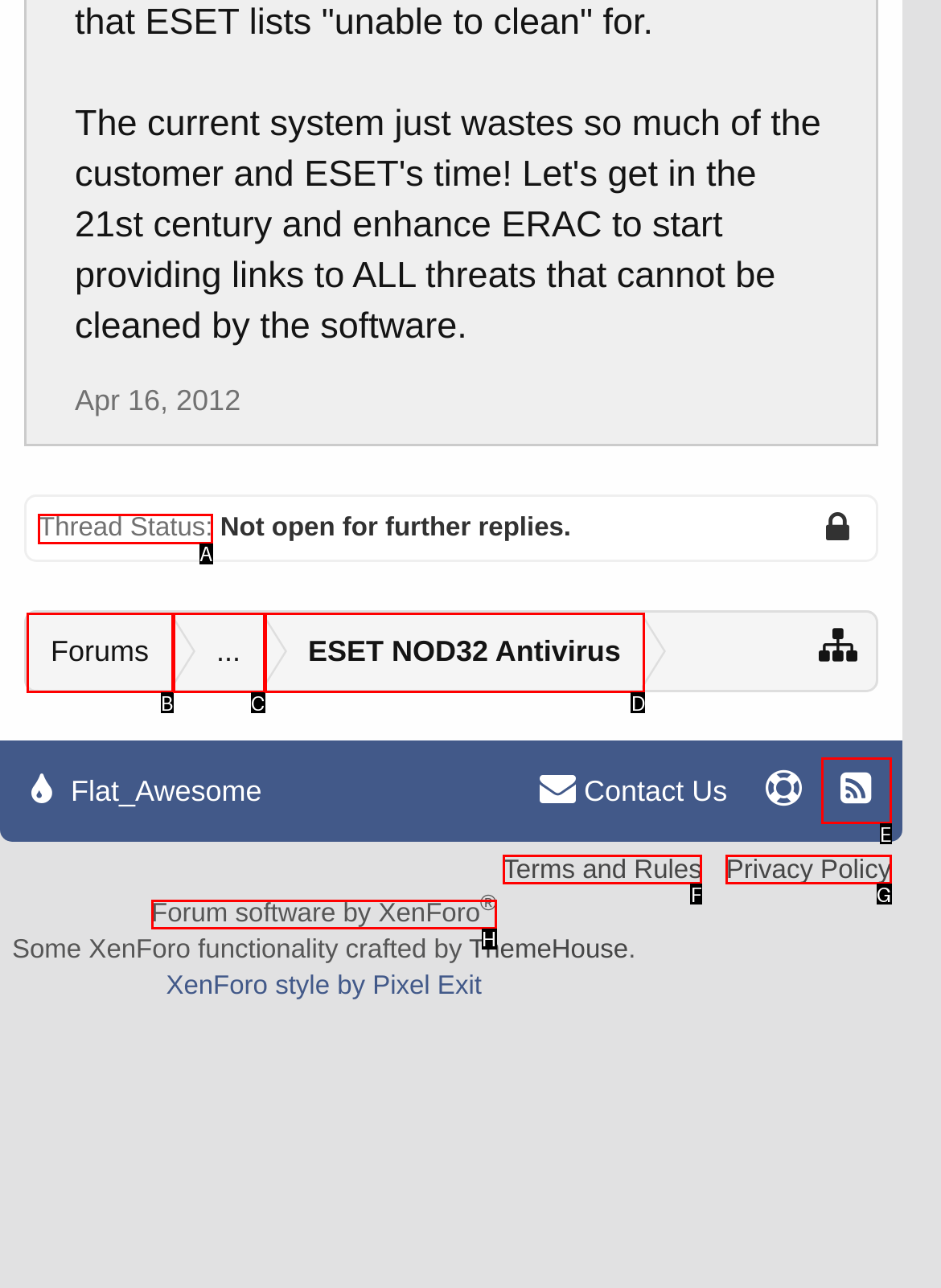Determine which HTML element to click for this task: View thread details Provide the letter of the selected choice.

A